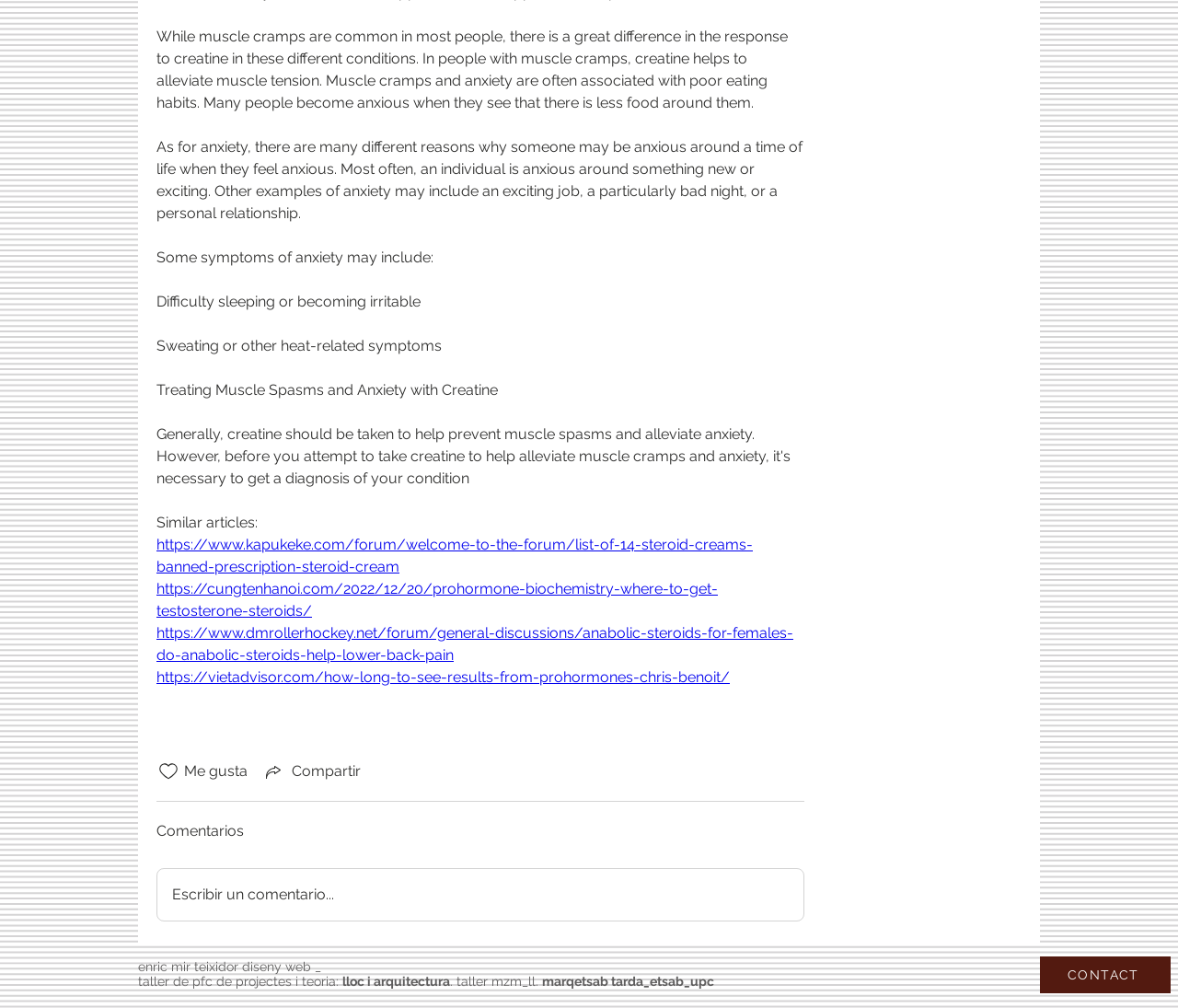What is the section below the article for?
Using the image, provide a detailed and thorough answer to the question.

The section below the article is for users to leave comments or feedback about the article, allowing for discussion and interaction with the content.